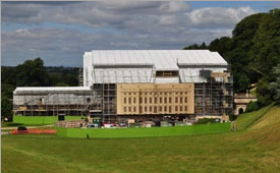Describe the image thoroughly.

The image depicts a large construction site featuring a stately building that is undergoing renovation. The structure showcases a traditional architectural style, characterized by its prominent central facade, framed by scaffolding, indicating extensive work is in progress. Above the building, protective sheeting covers a portion of the roof, highlighting the careful management of the renovation process. Surrounding the site, a green area is visible, which enhances the natural setting, while equipment and materials can be seen, suggesting active construction efforts. The scene is set against a backdrop of rolling hills and a partly cloudy sky, creating a serene yet industrious atmosphere. This setting reflects the commitment to preserving architectural heritage while employing modern construction methods.